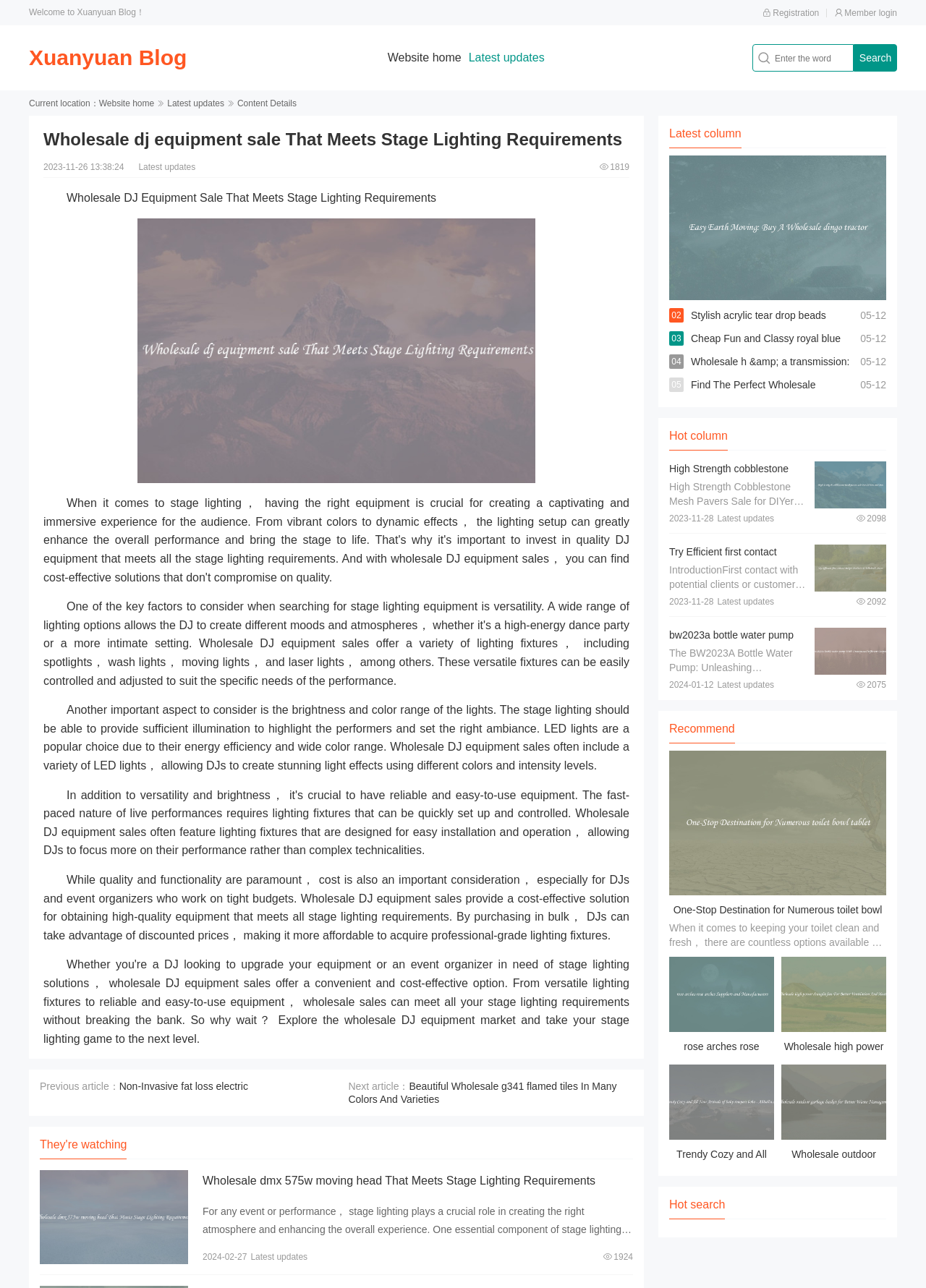Please locate the bounding box coordinates of the element that should be clicked to complete the given instruction: "Learn about the high strength cobblestone mesh pavers sale".

[0.723, 0.359, 0.863, 0.391]